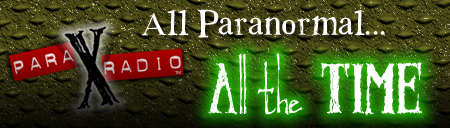Give a one-word or short-phrase answer to the following question: 
What is the focus of the radio station's programming?

Paranormal topics